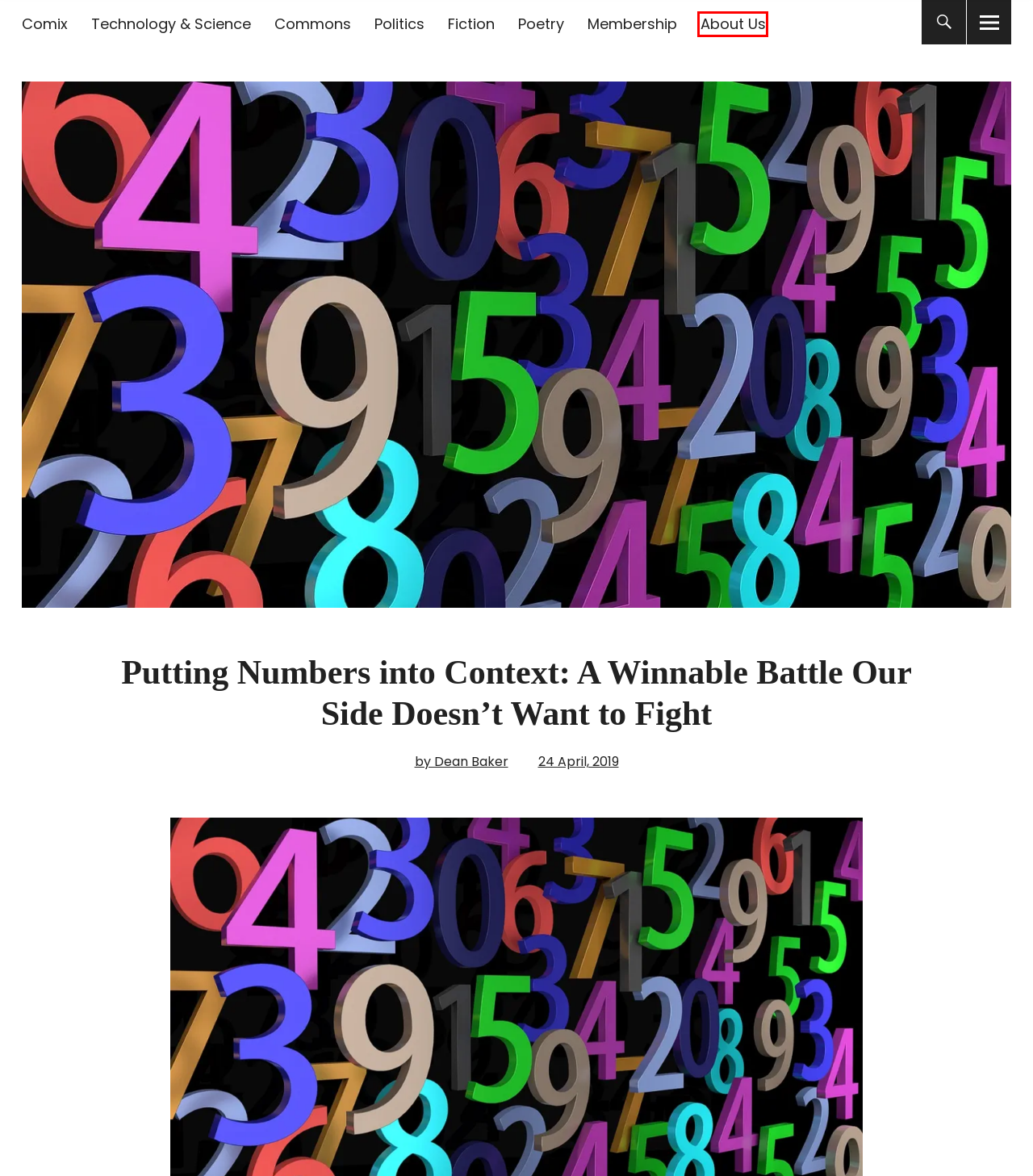You are given a screenshot depicting a webpage with a red bounding box around a UI element. Select the description that best corresponds to the new webpage after clicking the selected element. Here are the choices:
A. Poetry – The Seattle Star
B. Politics – The Seattle Star
C. Dean Baker – The Seattle Star
D. About Us – The Seattle Star
E. Technology & Science – The Seattle Star
F. Commons – The Seattle Star
G. Membership – The Seattle Star
H. Fiction – The Seattle Star

D